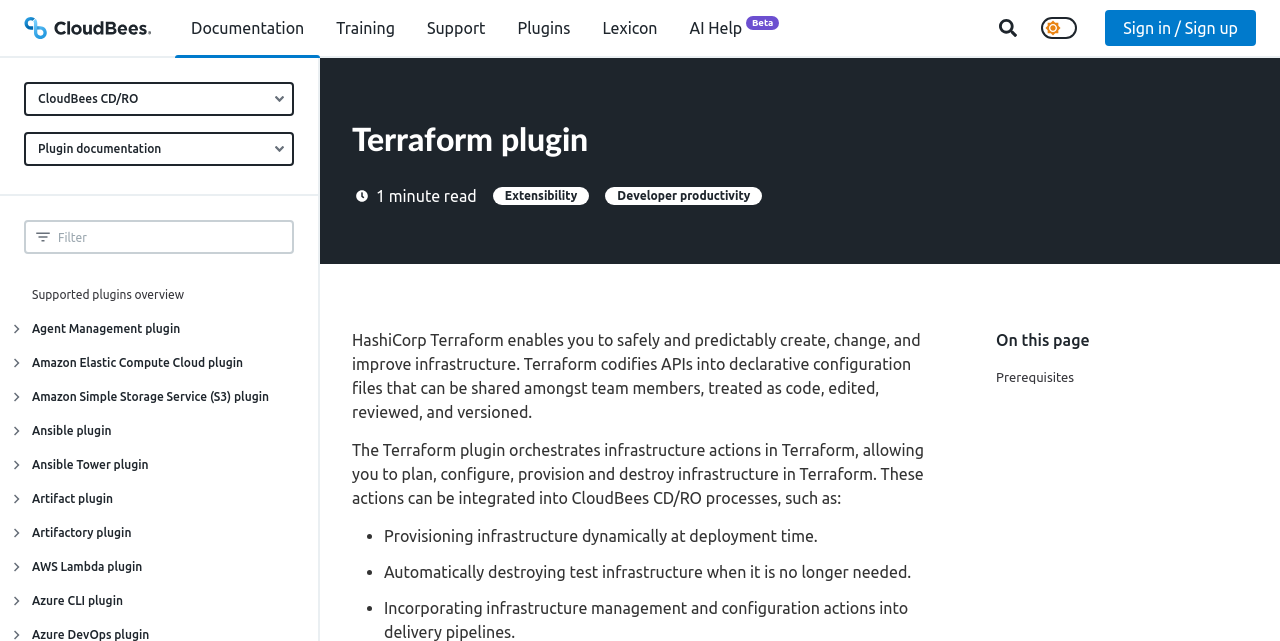What is the name of the plugin discussed on this page?
Use the information from the image to give a detailed answer to the question.

The webpage is focused on the Terraform plugin, which orchestrates infrastructure actions in Terraform, allowing users to plan, configure, provision, and destroy infrastructure in Terraform.